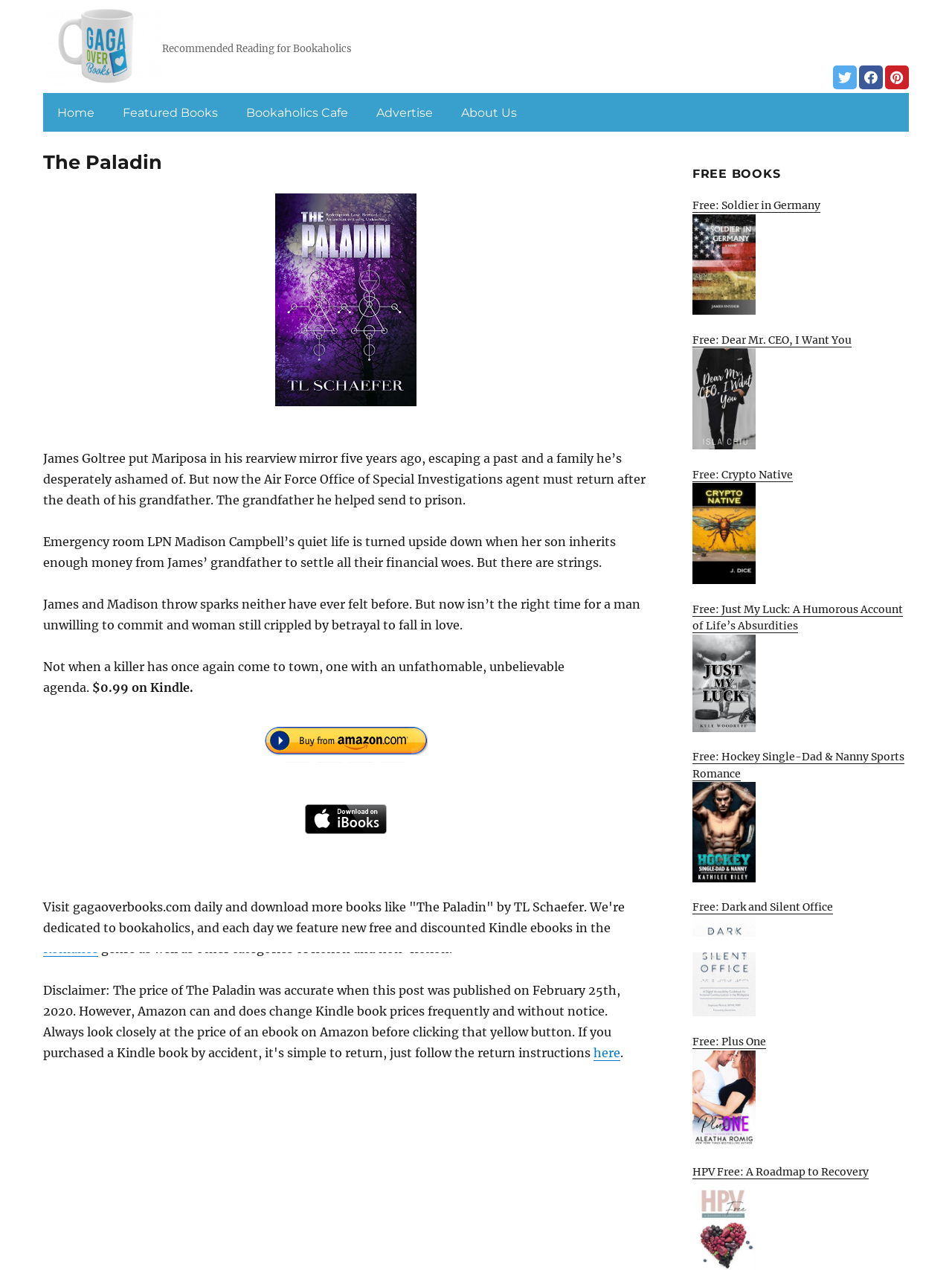Analyze the image and give a detailed response to the question:
What is the name of the book being described?

I determined the answer by looking at the heading element with the text 'The Paladin' and the surrounding context, which suggests that it is the title of the book being described.